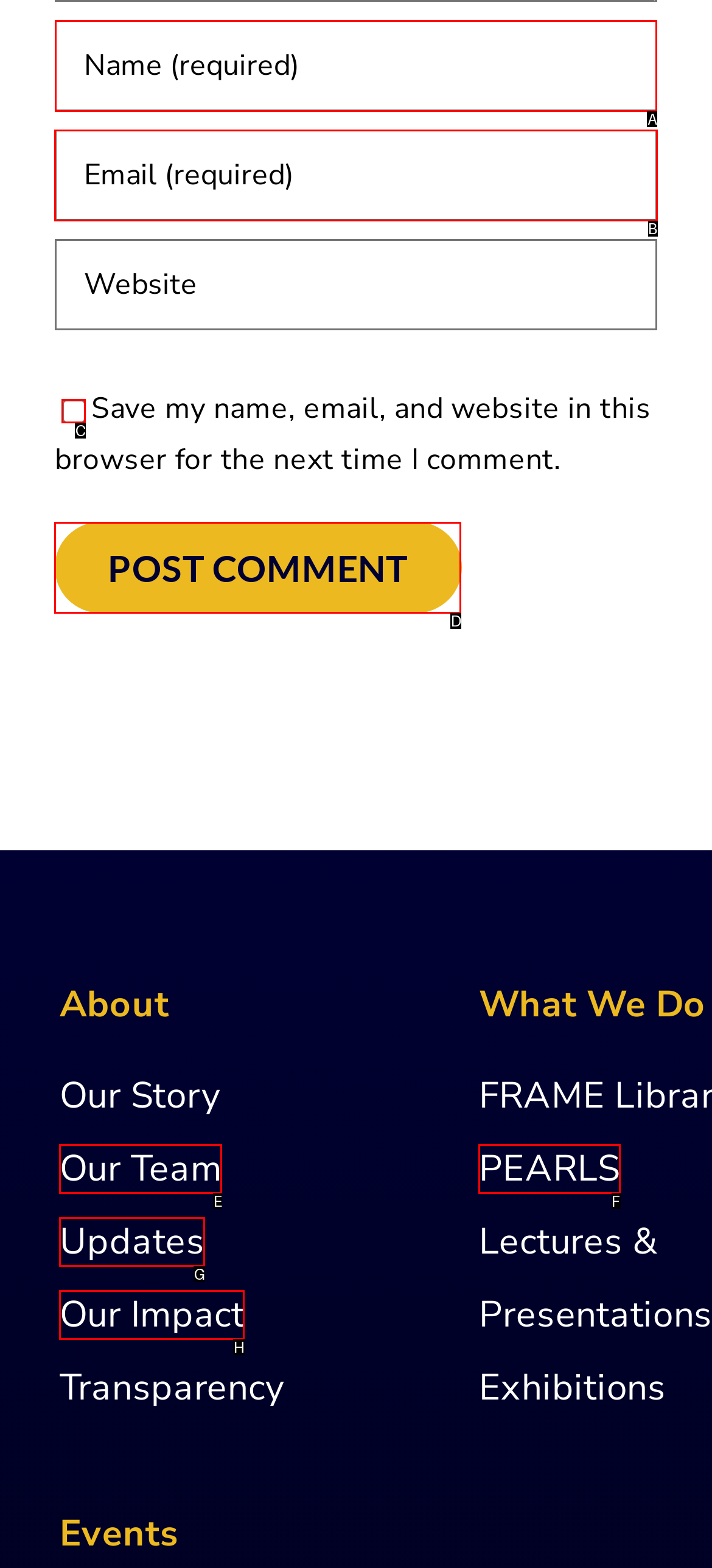Identify the HTML element that should be clicked to accomplish the task: Enter your name
Provide the option's letter from the given choices.

A